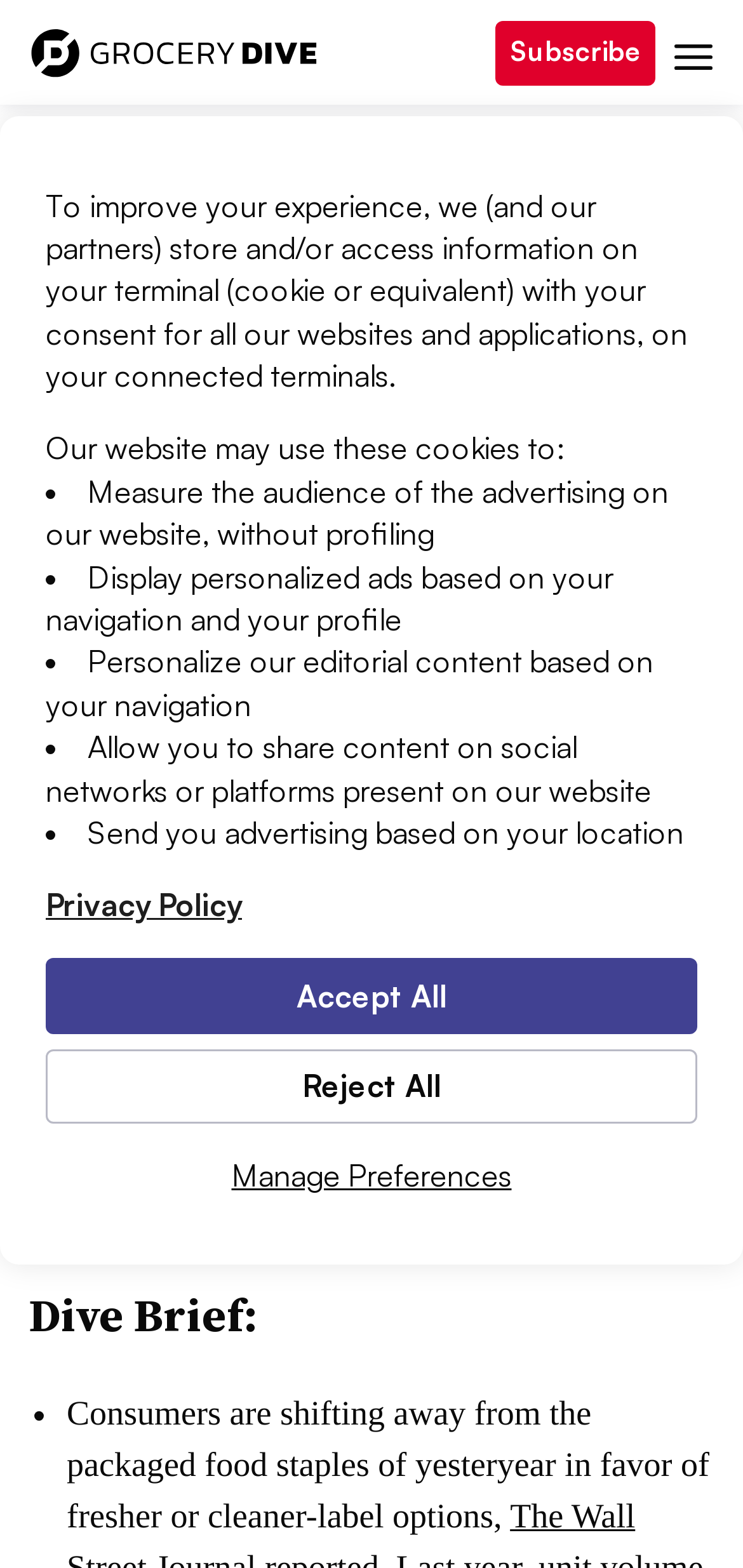What is the type of image used in the article?
Give a detailed explanation using the information visible in the image.

The type of image used in the article is mentioned in the figcaption 'Fotolia'.